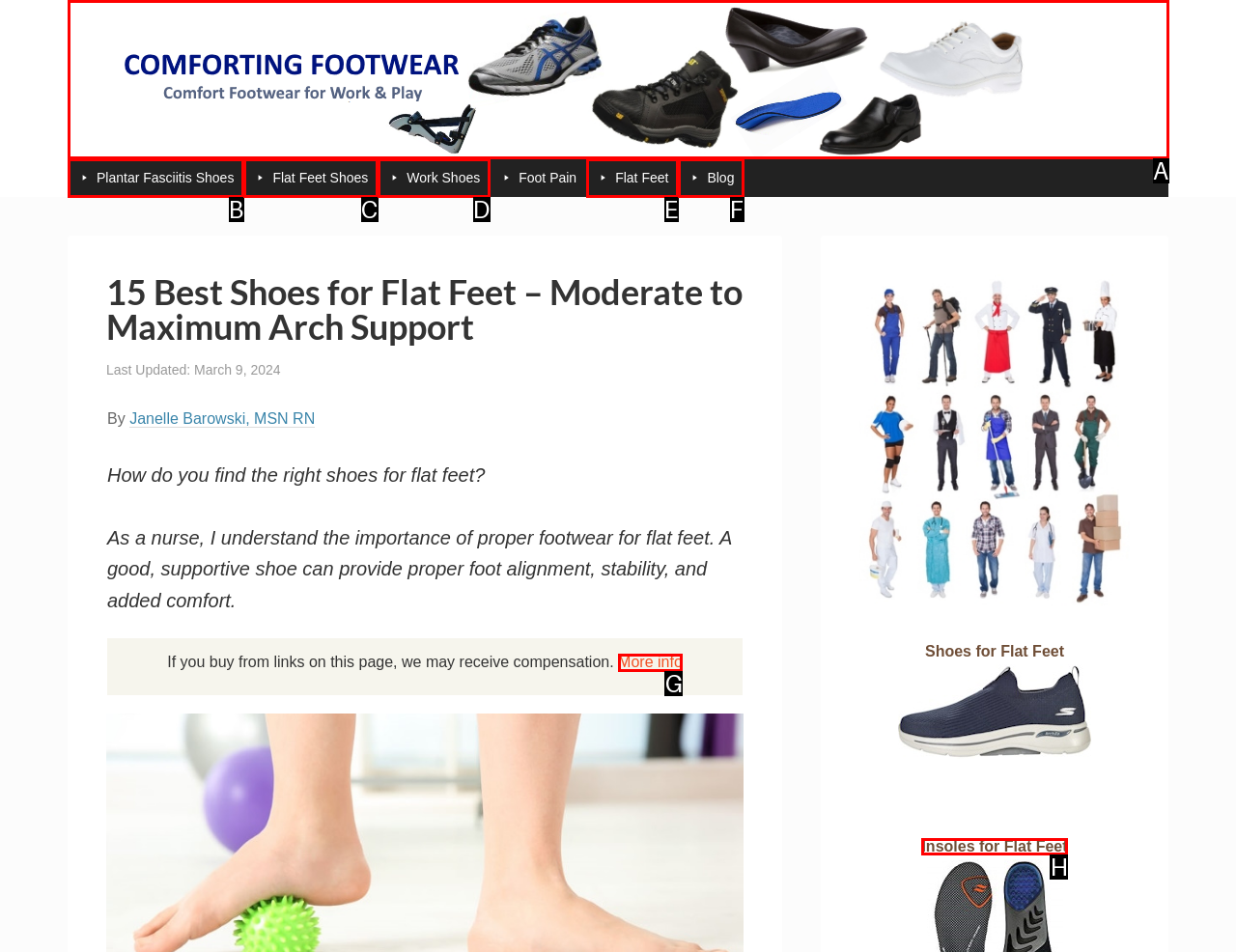Please indicate which option's letter corresponds to the task: View insoles for flat feet by examining the highlighted elements in the screenshot.

H